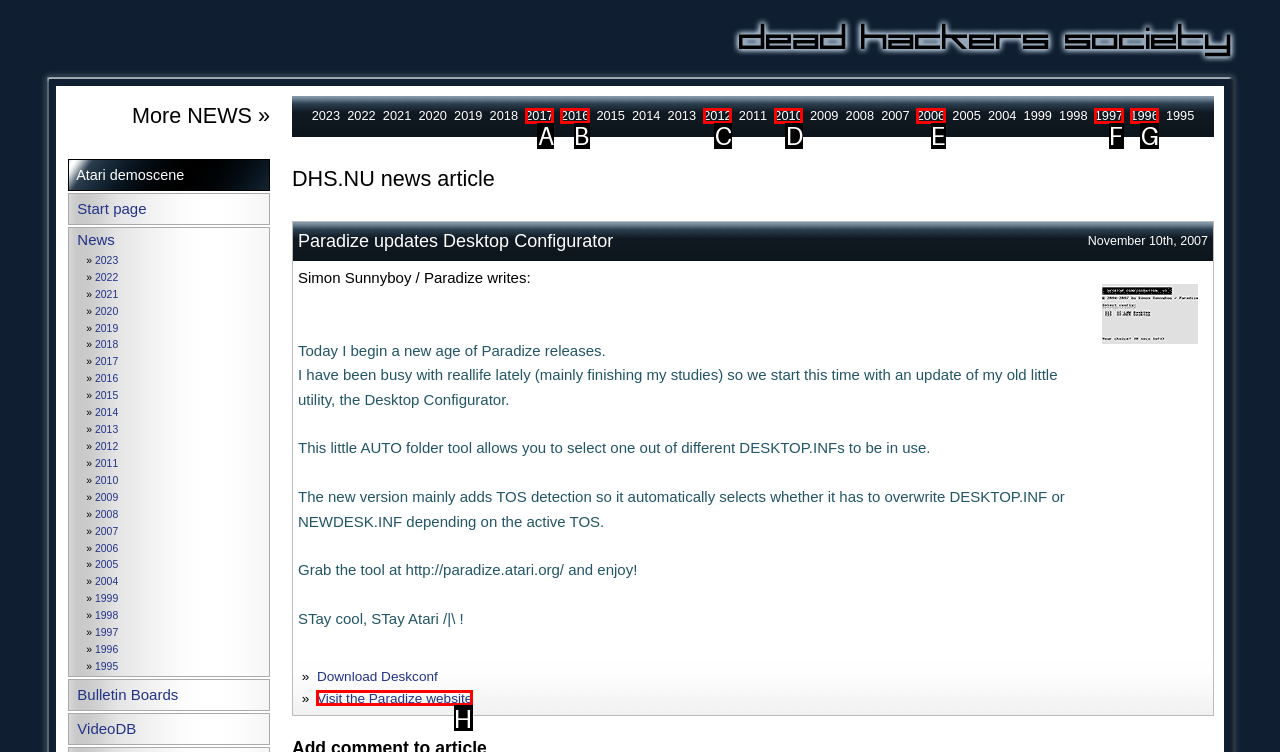Assess the description: Visit the Paradize website and select the option that matches. Provide the letter of the chosen option directly from the given choices.

H